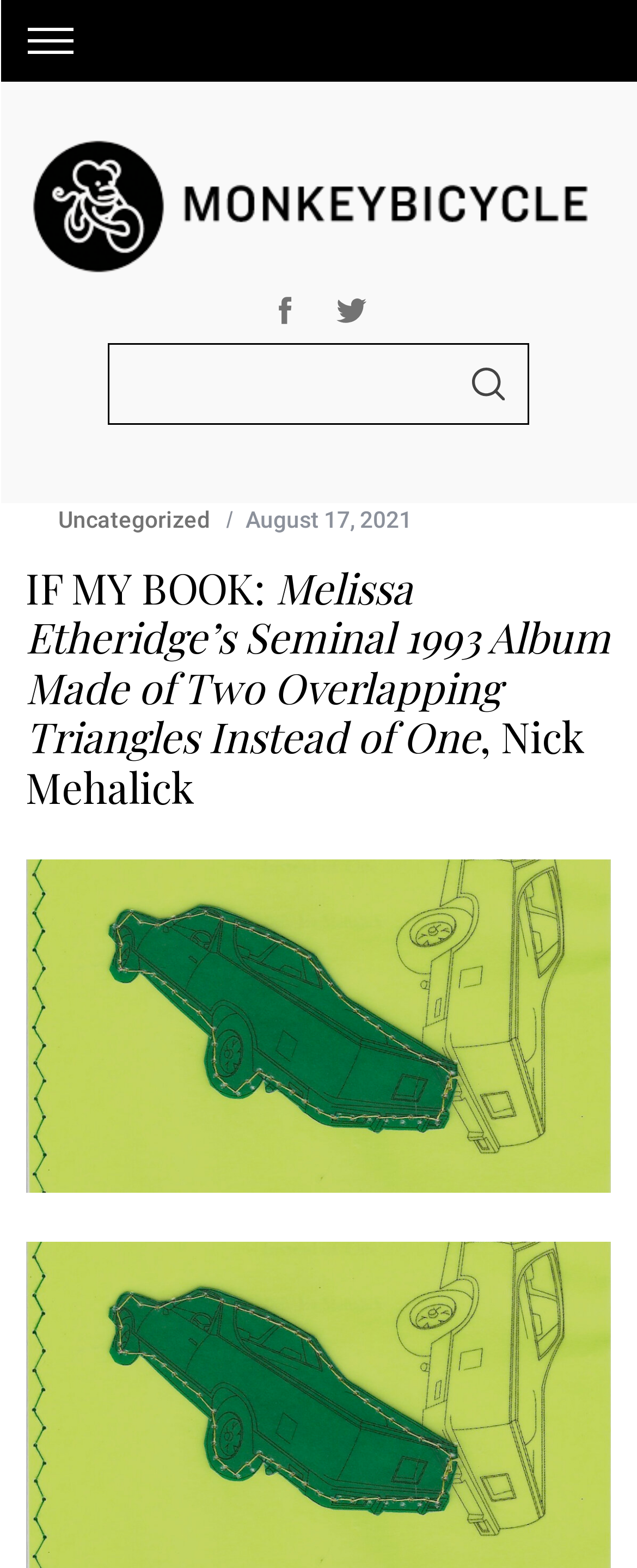How many search boxes are there?
By examining the image, provide a one-word or phrase answer.

2